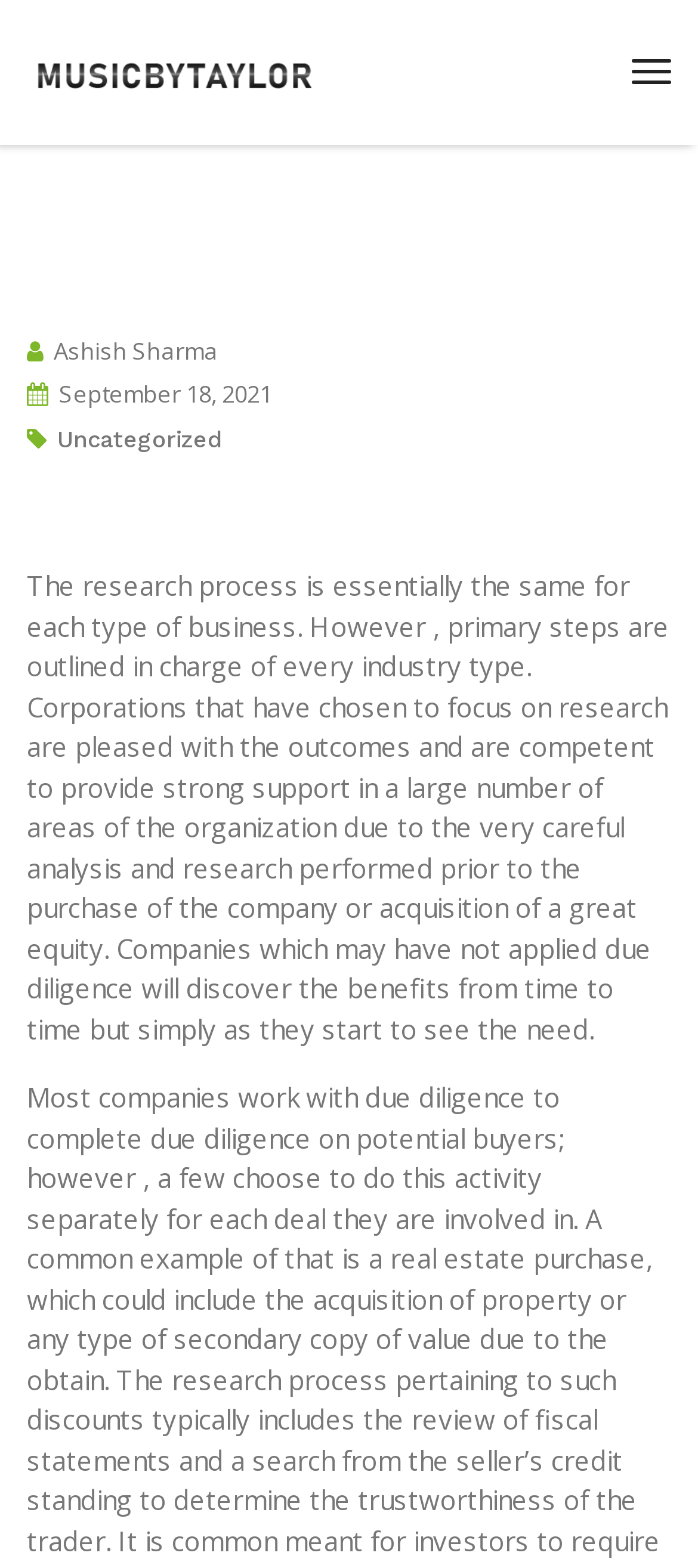What is the purpose of due diligence?
Based on the content of the image, thoroughly explain and answer the question.

The purpose of due diligence can be inferred from the static text element that describes the benefits of conducting thorough research, including providing strong support in various areas of the organization.